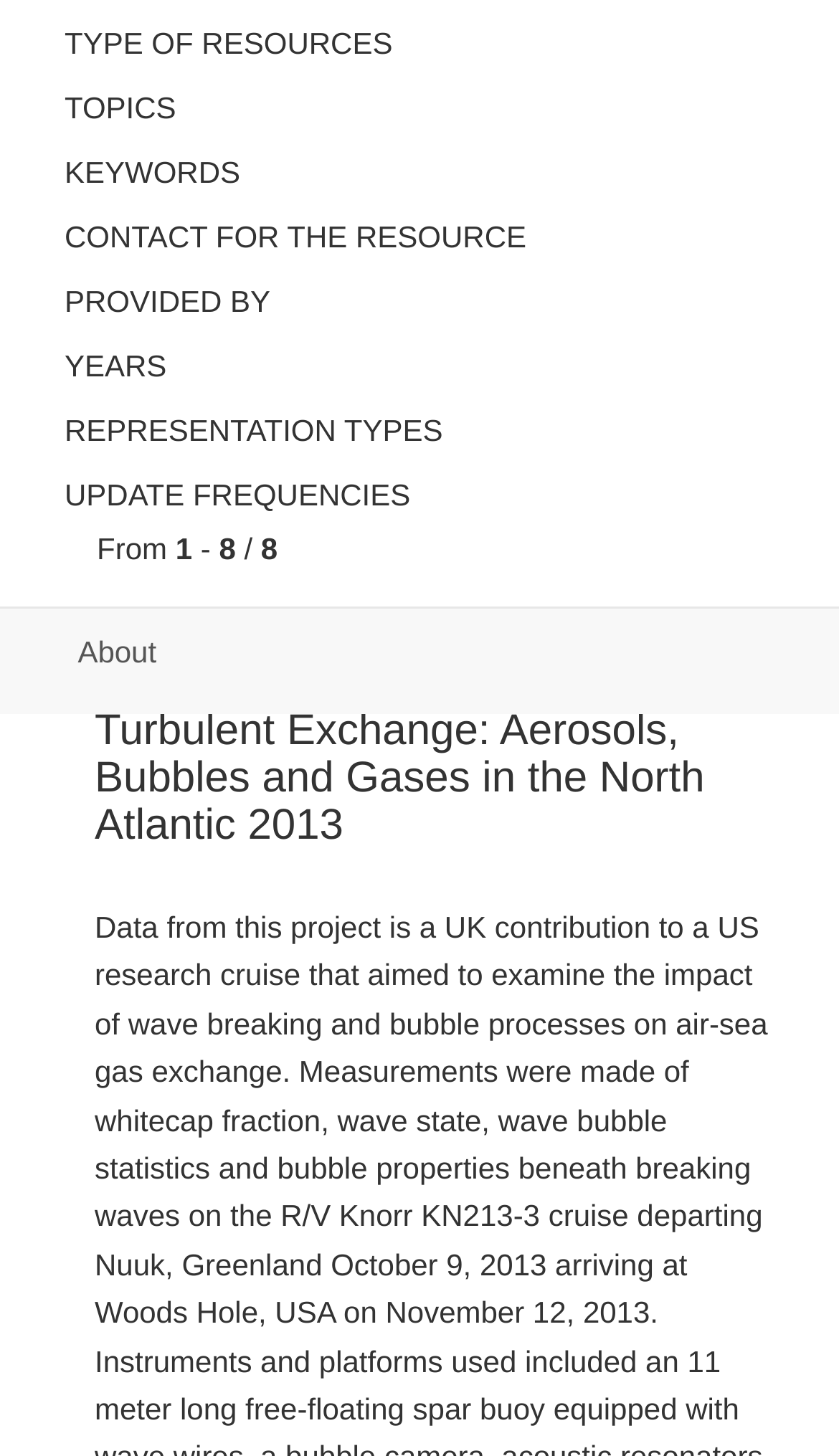Given the description Buy & Sell, predict the bounding box coordinates of the UI element. Ensure the coordinates are in the format (top-left x, top-left y, bottom-right x, bottom-right y) and all values are between 0 and 1.

None